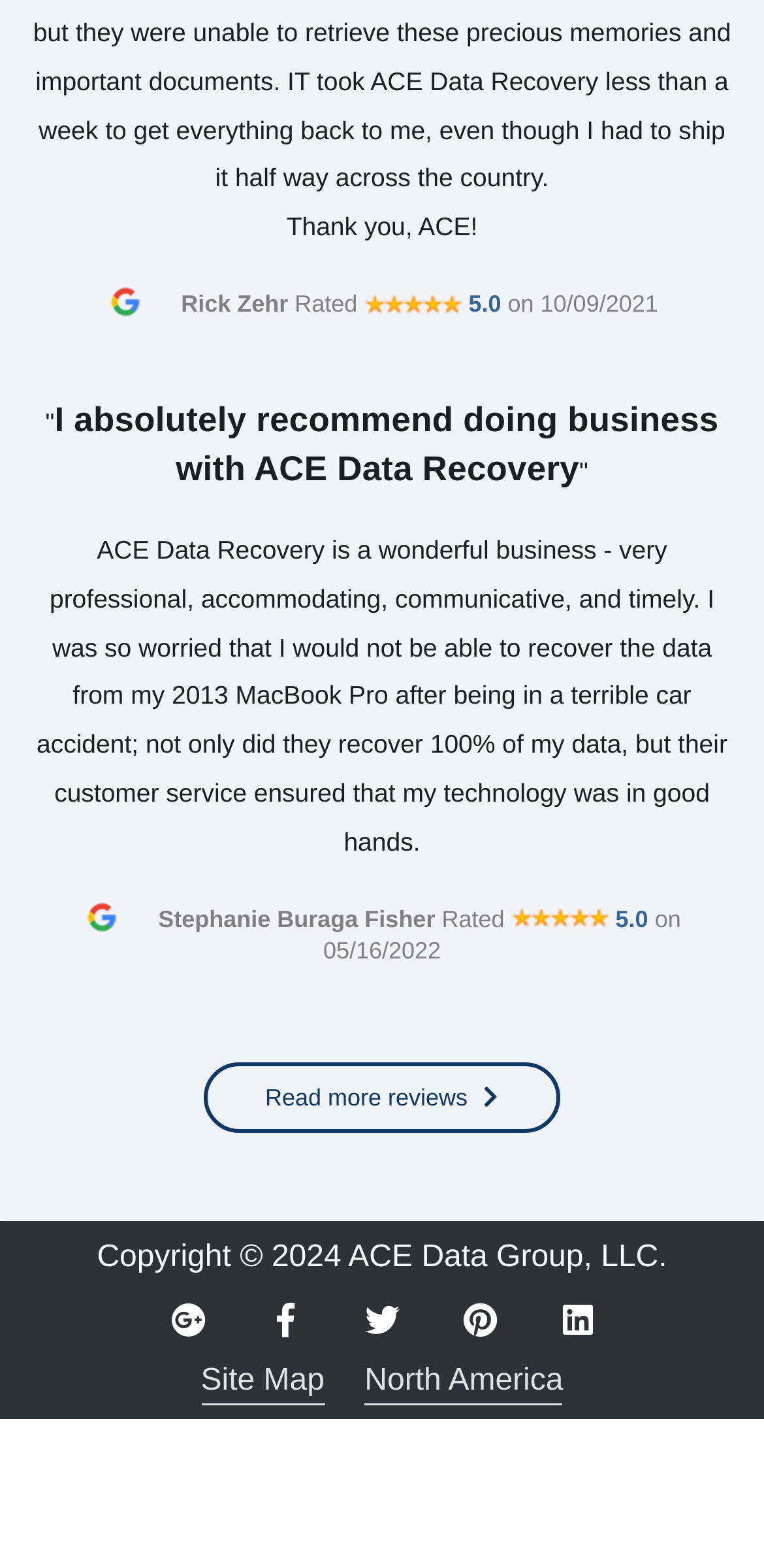What is the rating given by Rick Zehr?
Please provide a single word or phrase as the answer based on the screenshot.

5.0